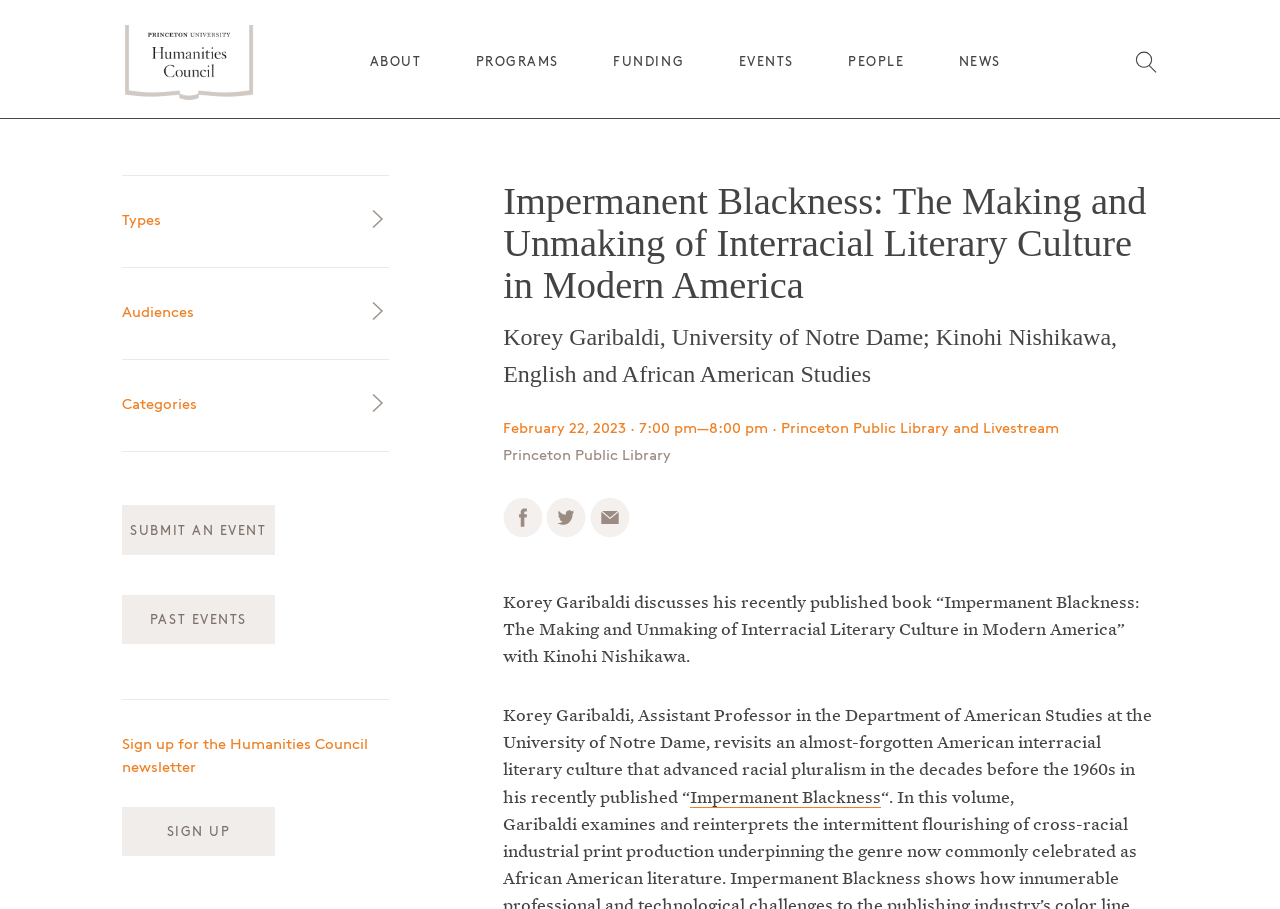Please provide a comprehensive answer to the question based on the screenshot: What is the name of the book discussed on this webpage?

I found the answer by looking at the heading elements on the webpage, specifically the one that says 'Impermanent Blackness: The Making and Unmaking of Interracial Literary Culture in Modern America'. This heading is likely to be the title of the book being discussed.